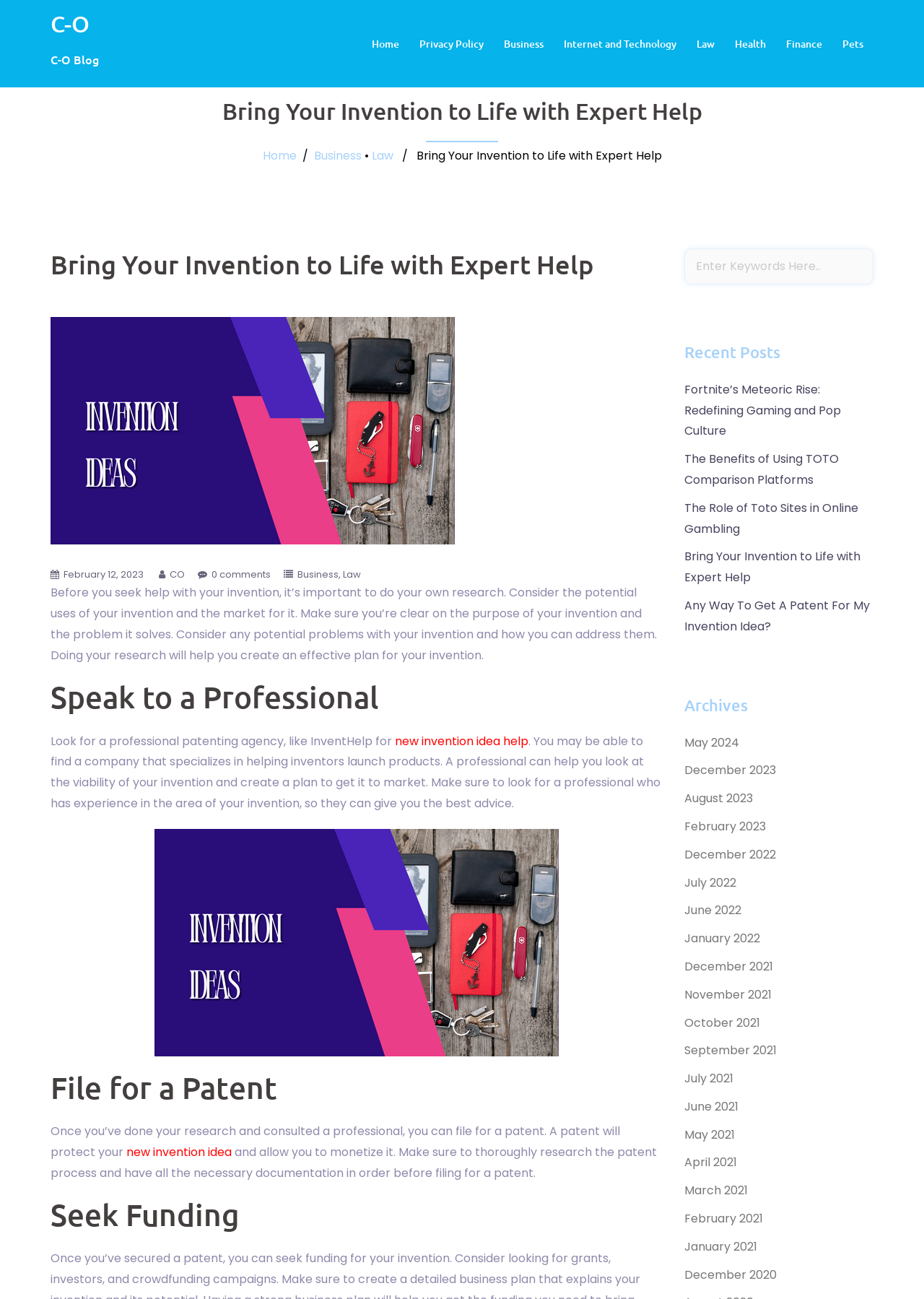Refer to the screenshot and give an in-depth answer to this question: What is the role of a professional patenting agency?

According to the webpage, a professional patenting agency, like InventHelp, can help inventors launch products. This suggests that the agency plays a crucial role in helping inventors bring their products to market.